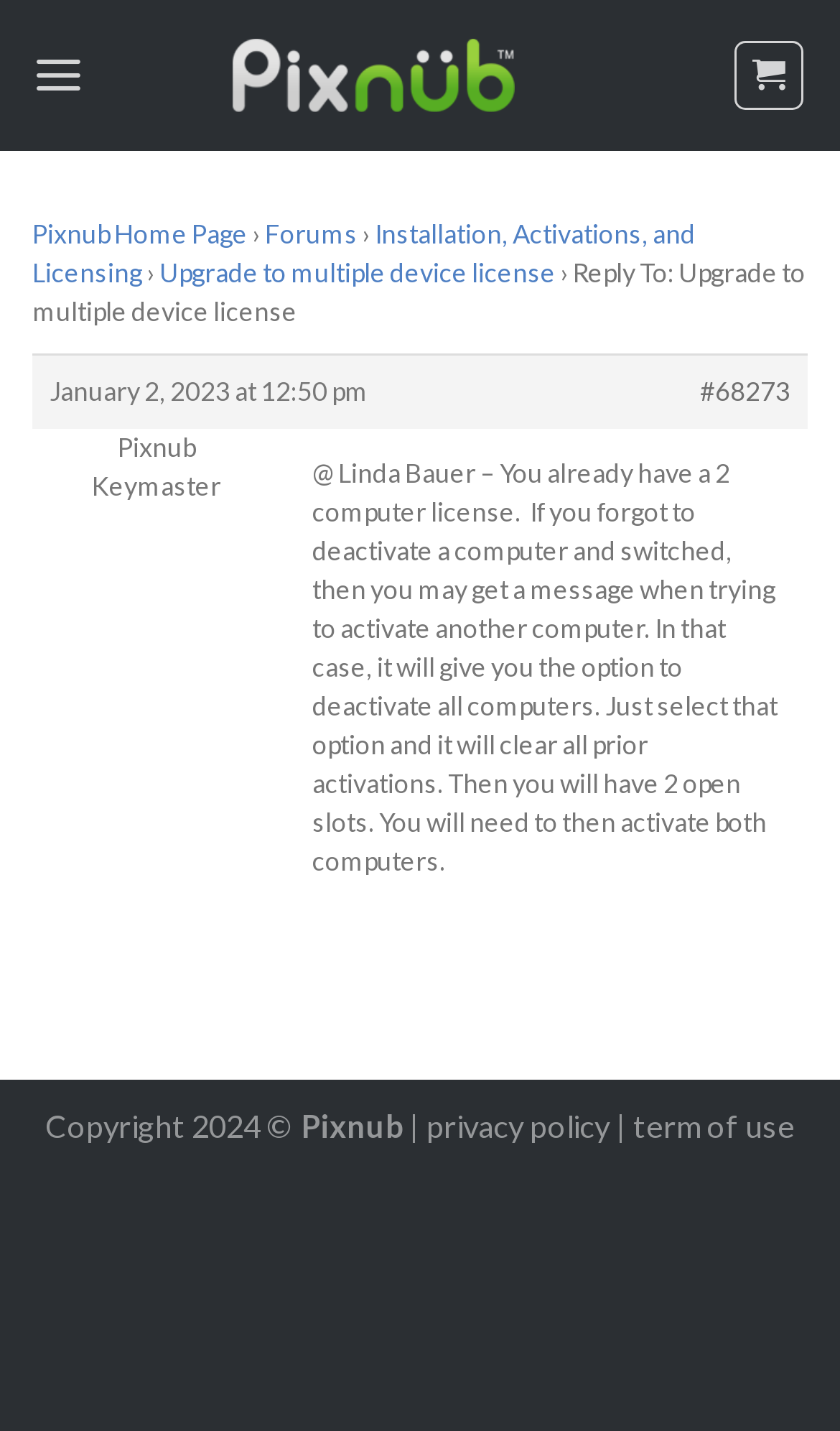Please determine the bounding box coordinates of the area that needs to be clicked to complete this task: 'Go to Pixnub Home Page'. The coordinates must be four float numbers between 0 and 1, formatted as [left, top, right, bottom].

[0.038, 0.152, 0.295, 0.175]